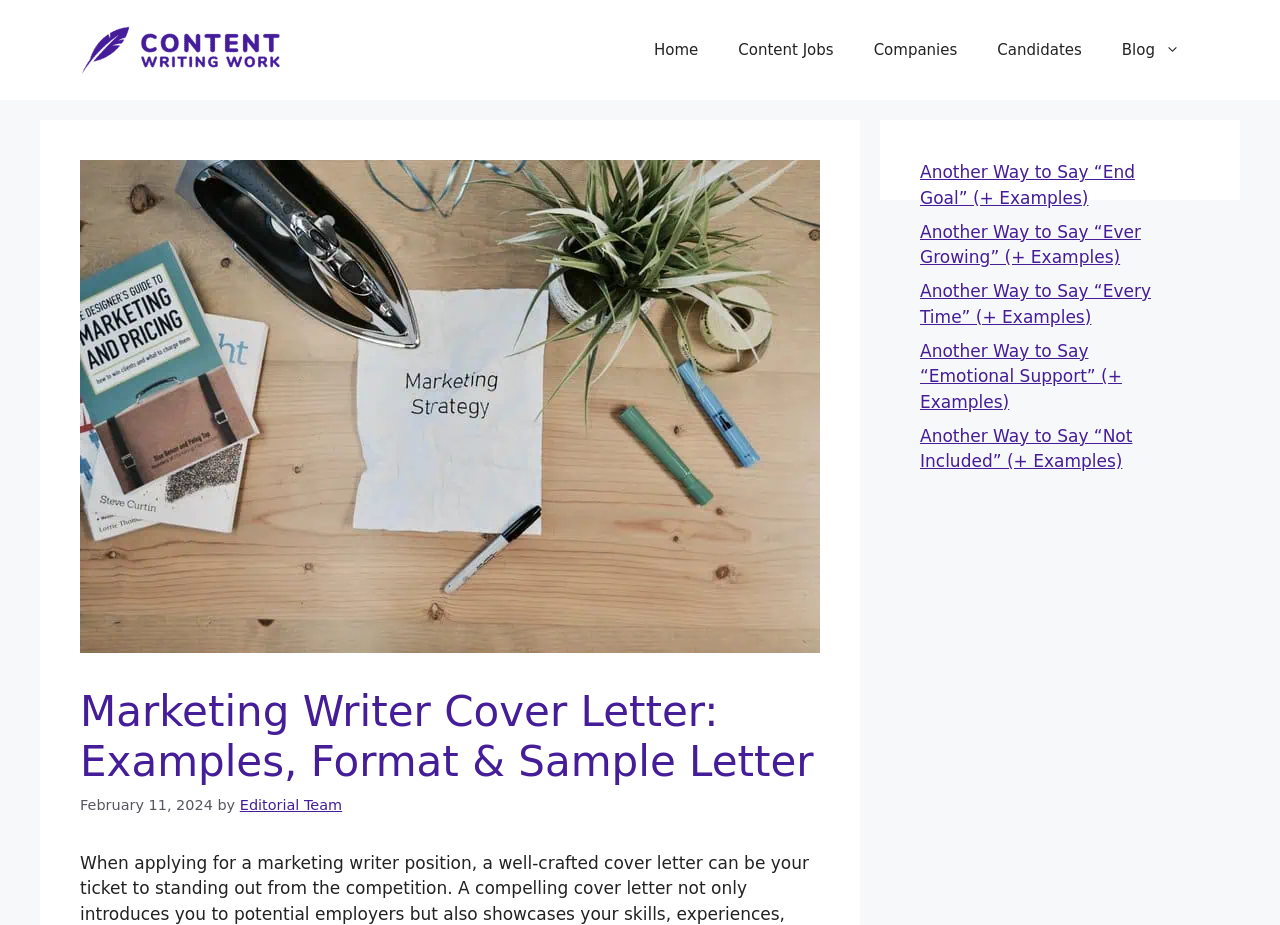Identify and provide the text of the main header on the webpage.

Marketing Writer Cover Letter: Examples, Format & Sample Letter